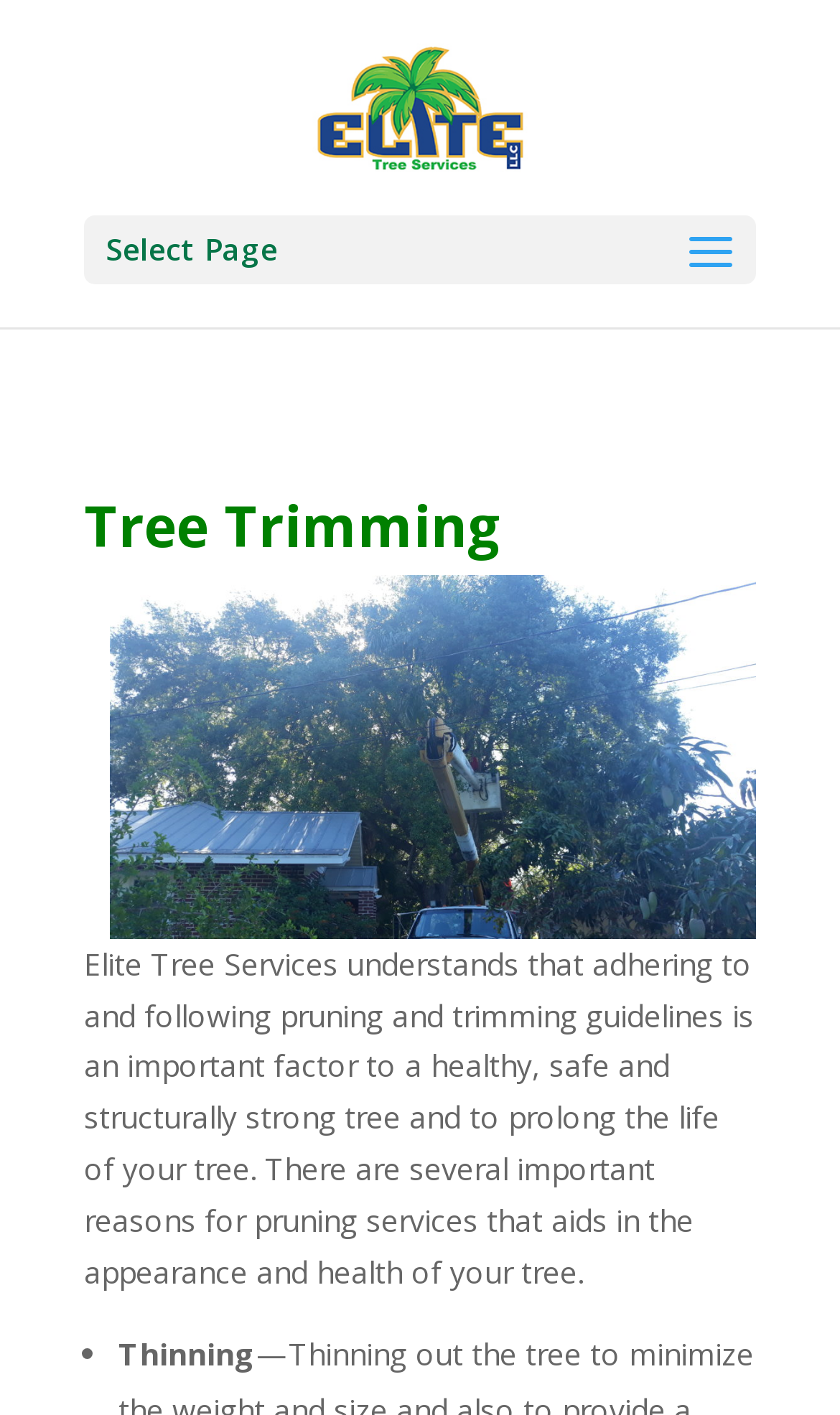Given the element description, predict the bounding box coordinates in the format (top-left x, top-left y, bottom-right x, bottom-right y), using floating point numbers between 0 and 1: alt="Elite Tree Services"

[0.373, 0.059, 0.627, 0.088]